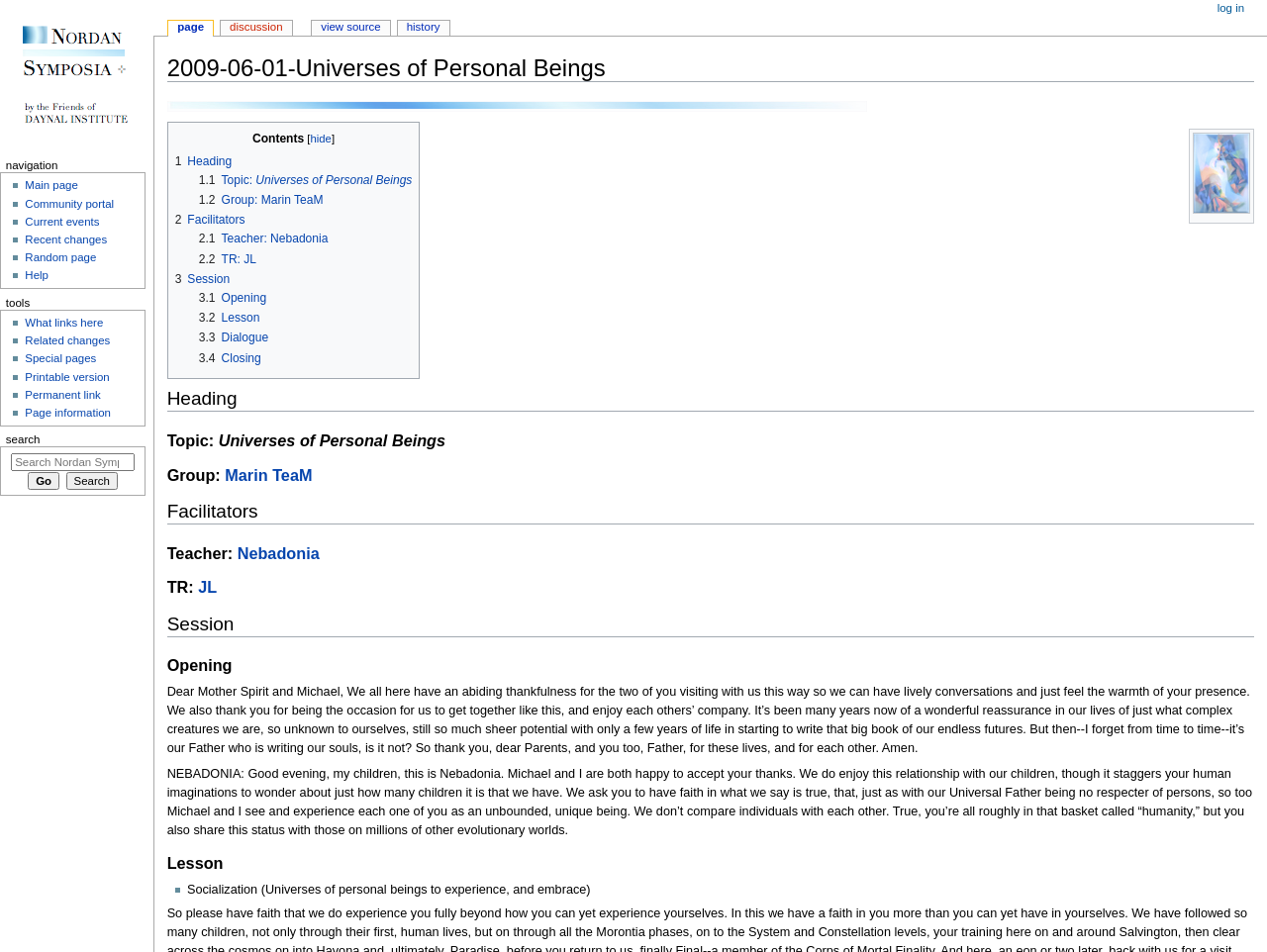Determine which piece of text is the heading of the webpage and provide it.

2009-06-01-Universes of Personal Beings